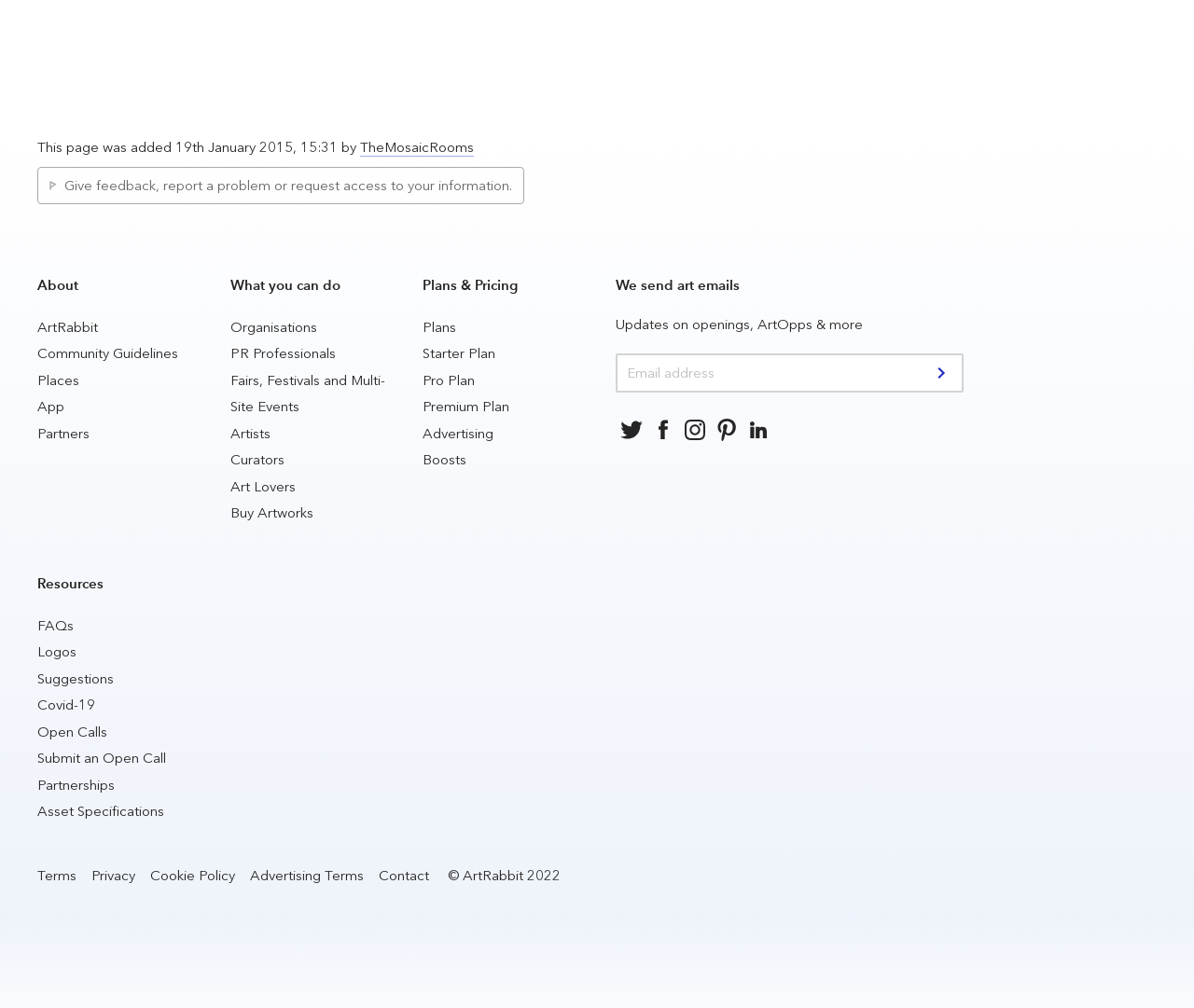What type of resources are available in the 'Resources' section?
Please answer the question with a single word or phrase, referencing the image.

FAQs, logos, etc.